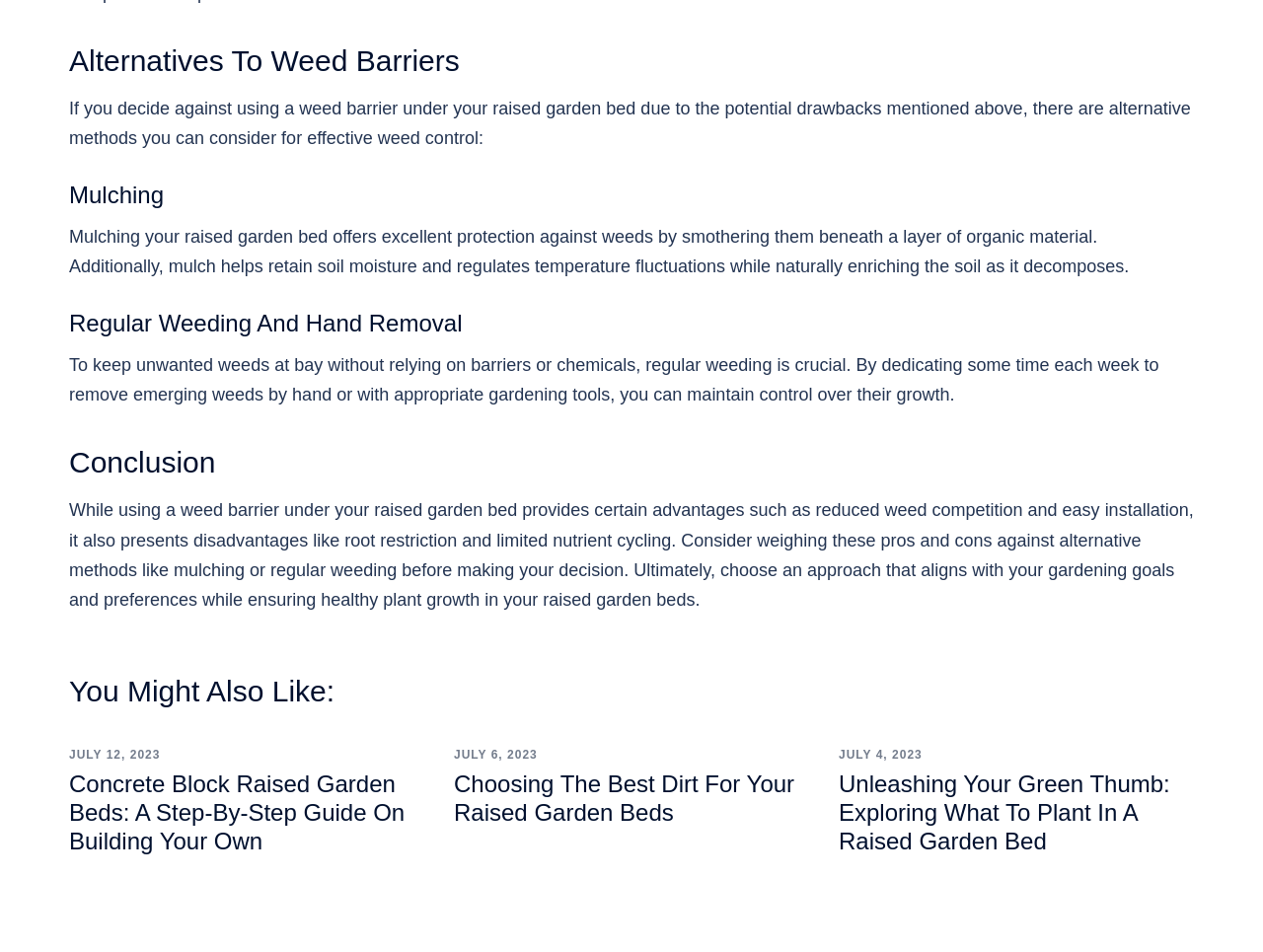How many related articles are suggested?
Using the image, respond with a single word or phrase.

4